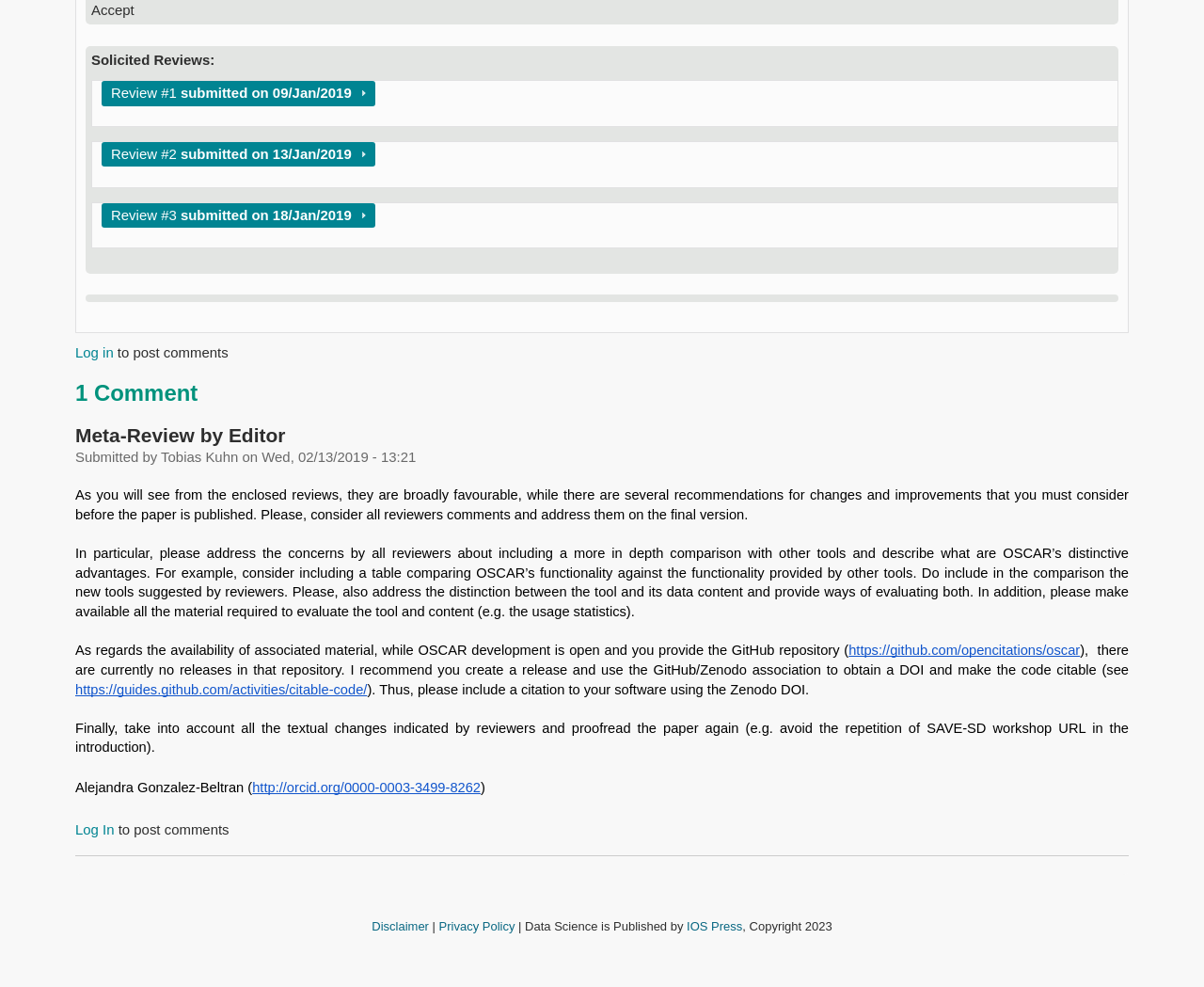What is the purpose of the GitHub repository mentioned in the text?
Refer to the screenshot and answer in one word or phrase.

To make the code citable